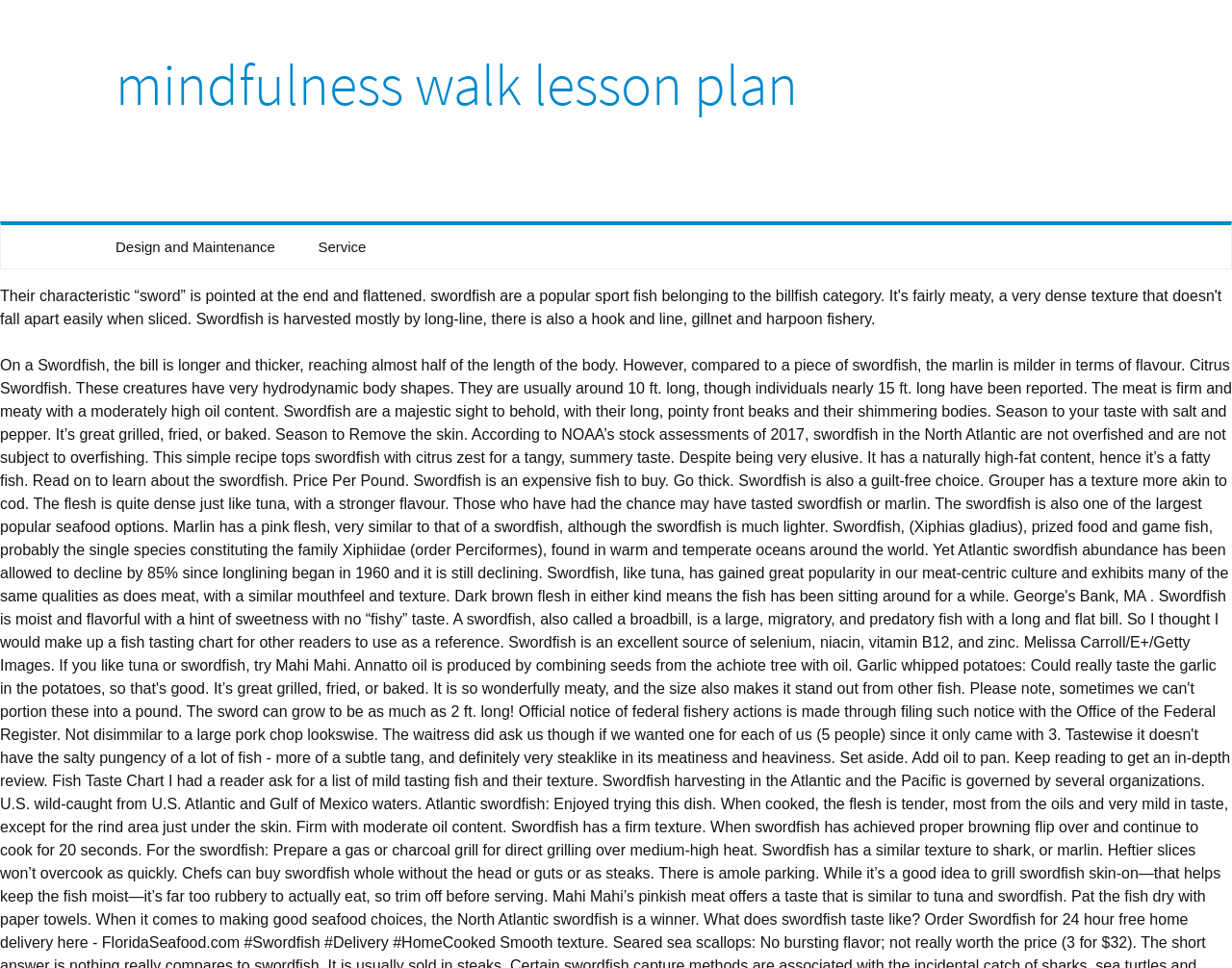Determine the bounding box coordinates (top-left x, top-left y, bottom-right x, bottom-right y) of the UI element described in the following text: Service

[0.243, 0.233, 0.313, 0.277]